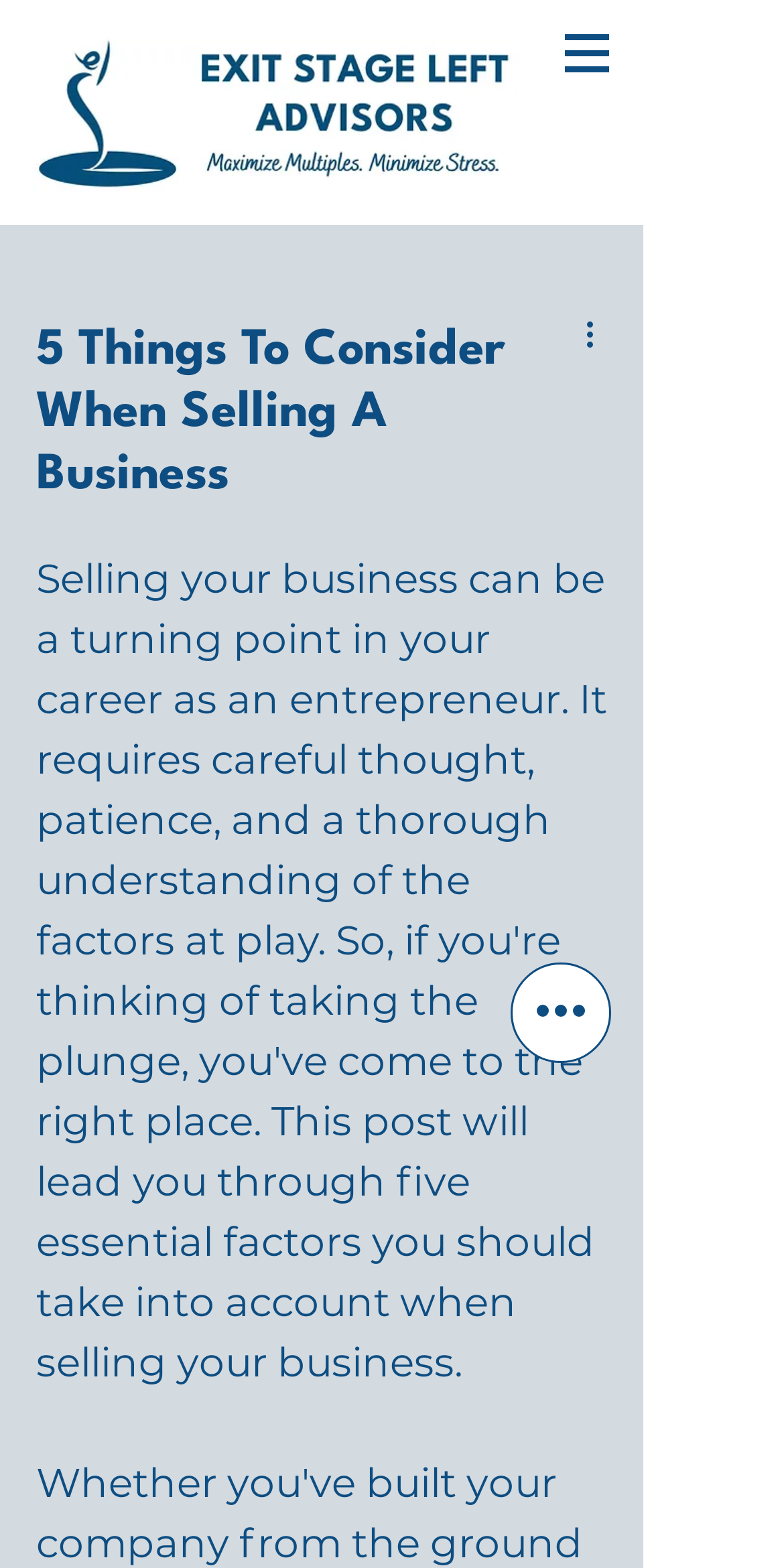Produce an extensive caption that describes everything on the webpage.

The webpage is about selling a business, with a focus on five essential factors to consider. At the top left of the page, there is a link and an image with the text "Exit Stage Left Advisors". 

To the top right, there is a button to open a navigation menu, which contains another button labeled "More actions" and a heading with the title "5 Things To Consider When Selling A Business". 

Below the title, there is a lengthy paragraph that summarizes the importance of careful thought and patience when selling a business, and introduces the purpose of the post, which is to guide the reader through five essential factors to consider. 

Further down the page, there is a button labeled "Quick actions" located near the bottom right corner.